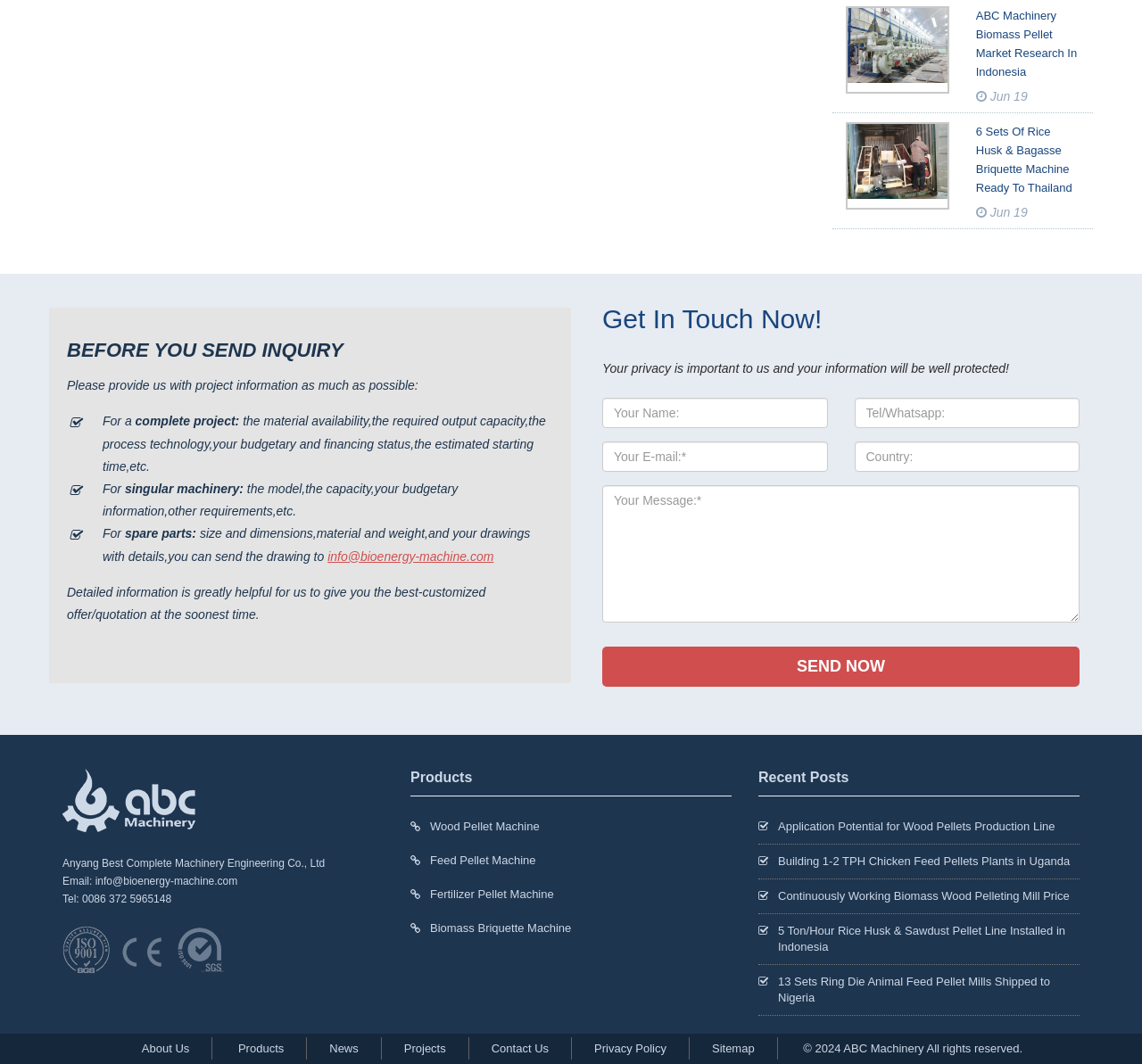What type of machines does the company provide?
Please provide a comprehensive and detailed answer to the question.

I found the links to different types of machines on the webpage, such as wood pellet machine, feed pellet machine, and biomass briquette machine. These machines are all related to pellet production, so the company provides pellet machines.